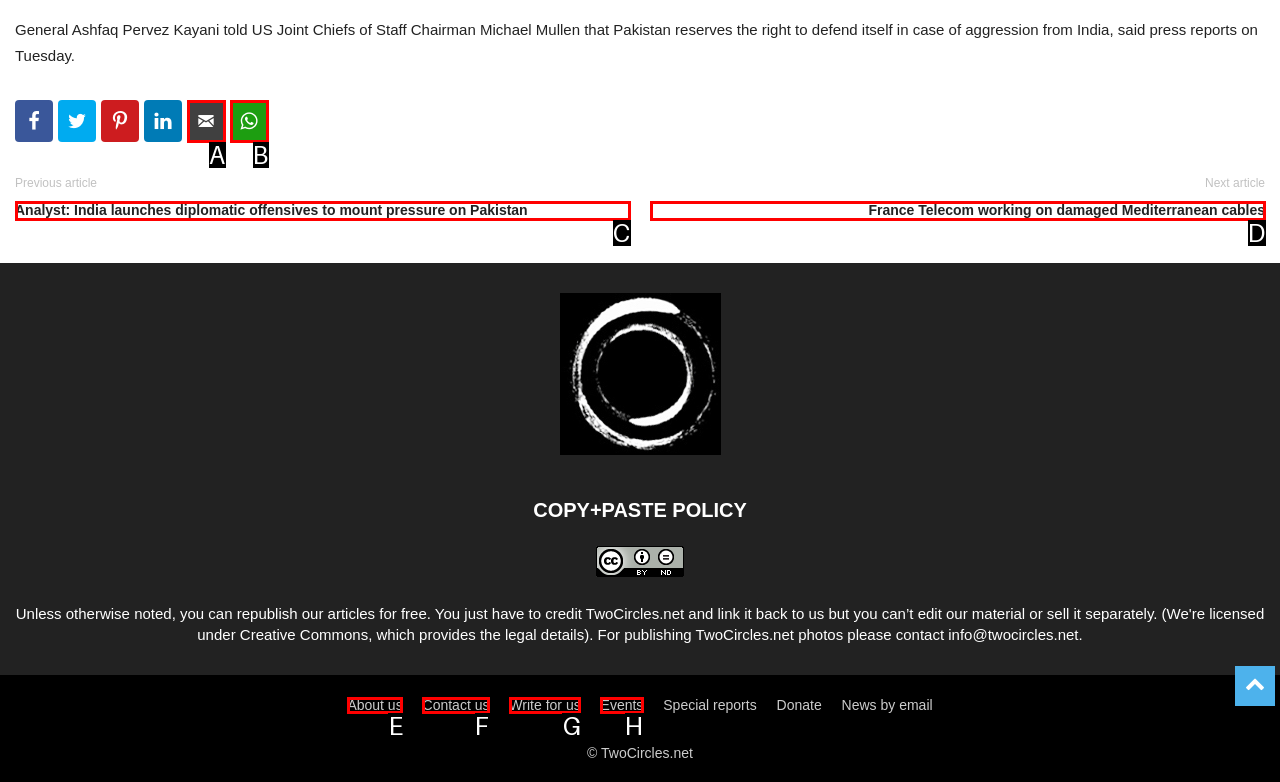Point out the HTML element that matches the following description: Write for us
Answer with the letter from the provided choices.

G